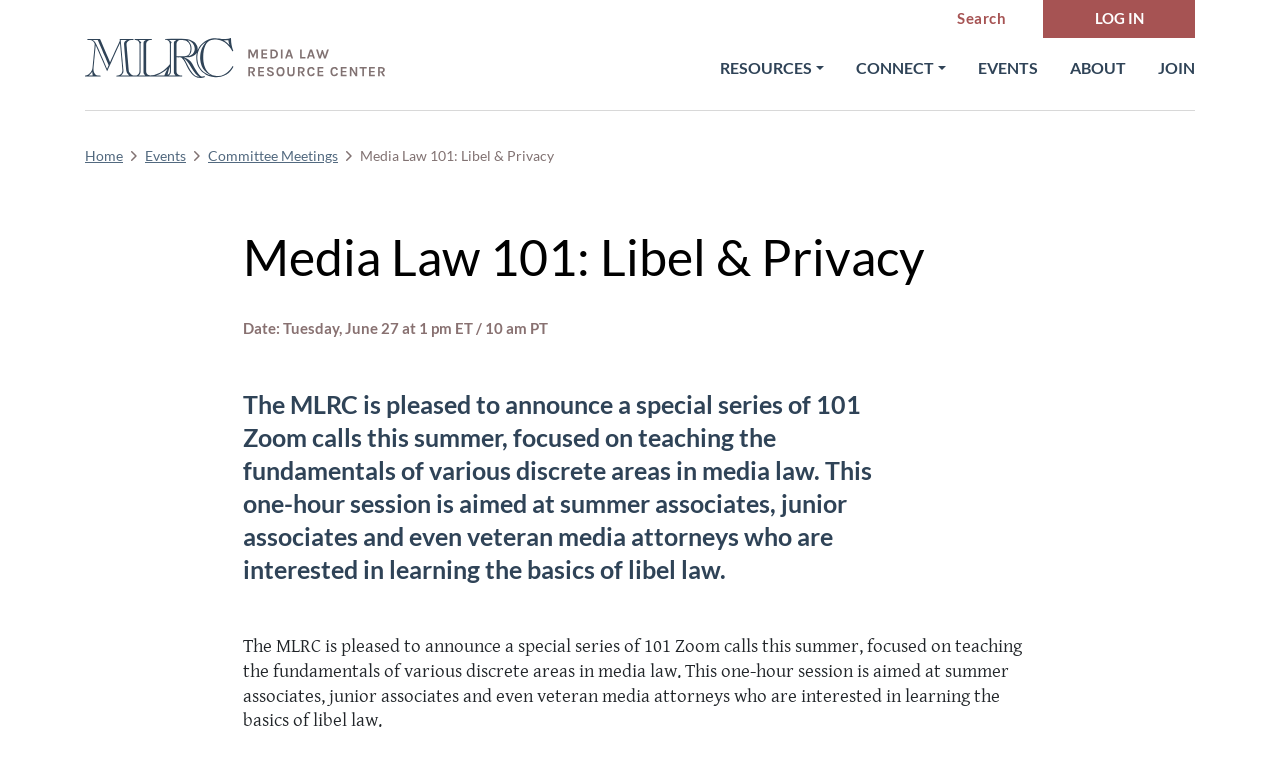Determine the bounding box coordinates of the element's region needed to click to follow the instruction: "go to the resources page". Provide these coordinates as four float numbers between 0 and 1, formatted as [left, top, right, bottom].

[0.562, 0.074, 0.644, 0.101]